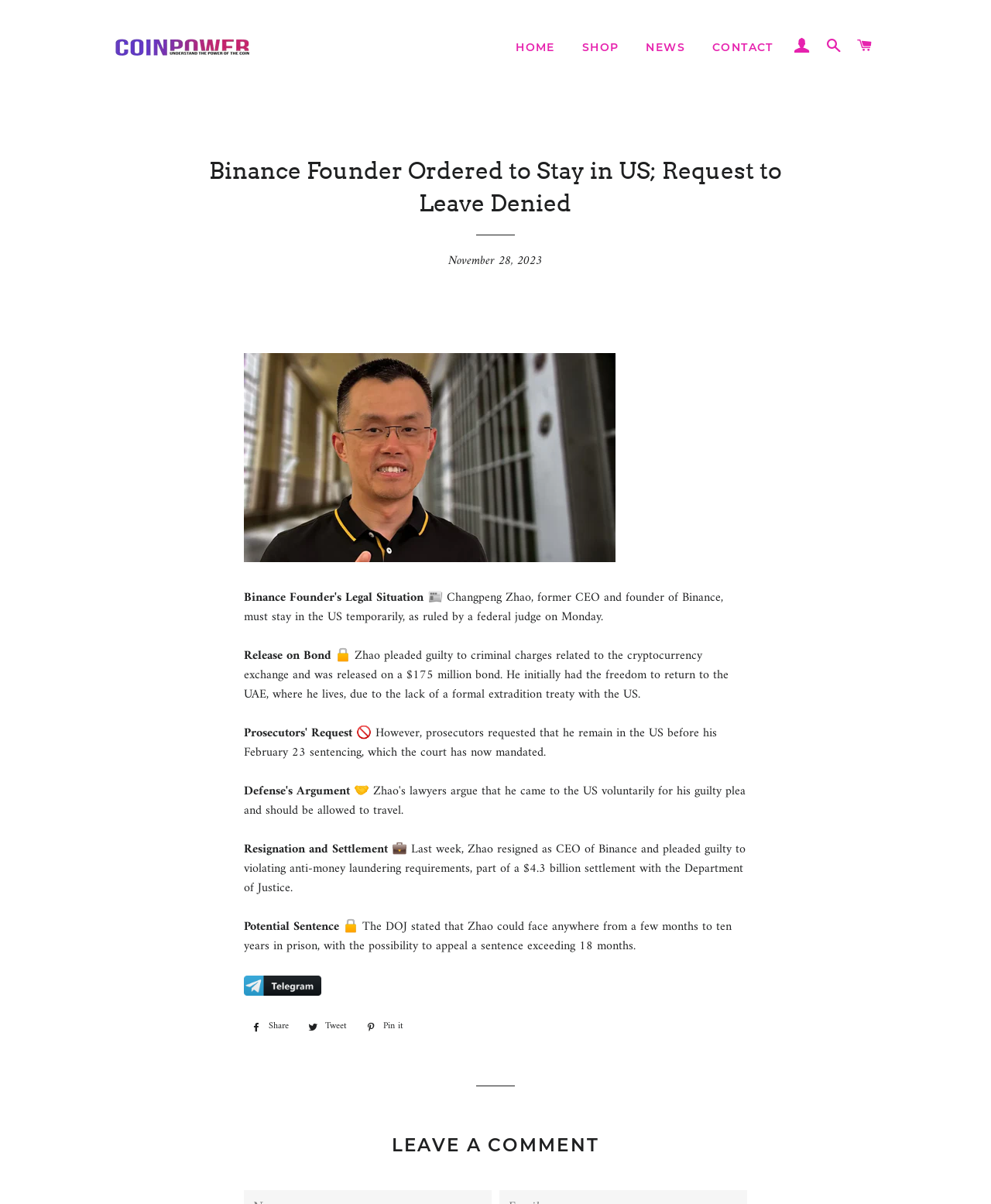What is the amount of the bond?
Carefully analyze the image and provide a thorough answer to the question.

I found the answer by reading the text in the webpage, specifically the sentence 'Zhao pleaded guilty to criminal charges related to the cryptocurrency exchange and was released on a $175 million bond.' which mentions the amount of the bond.